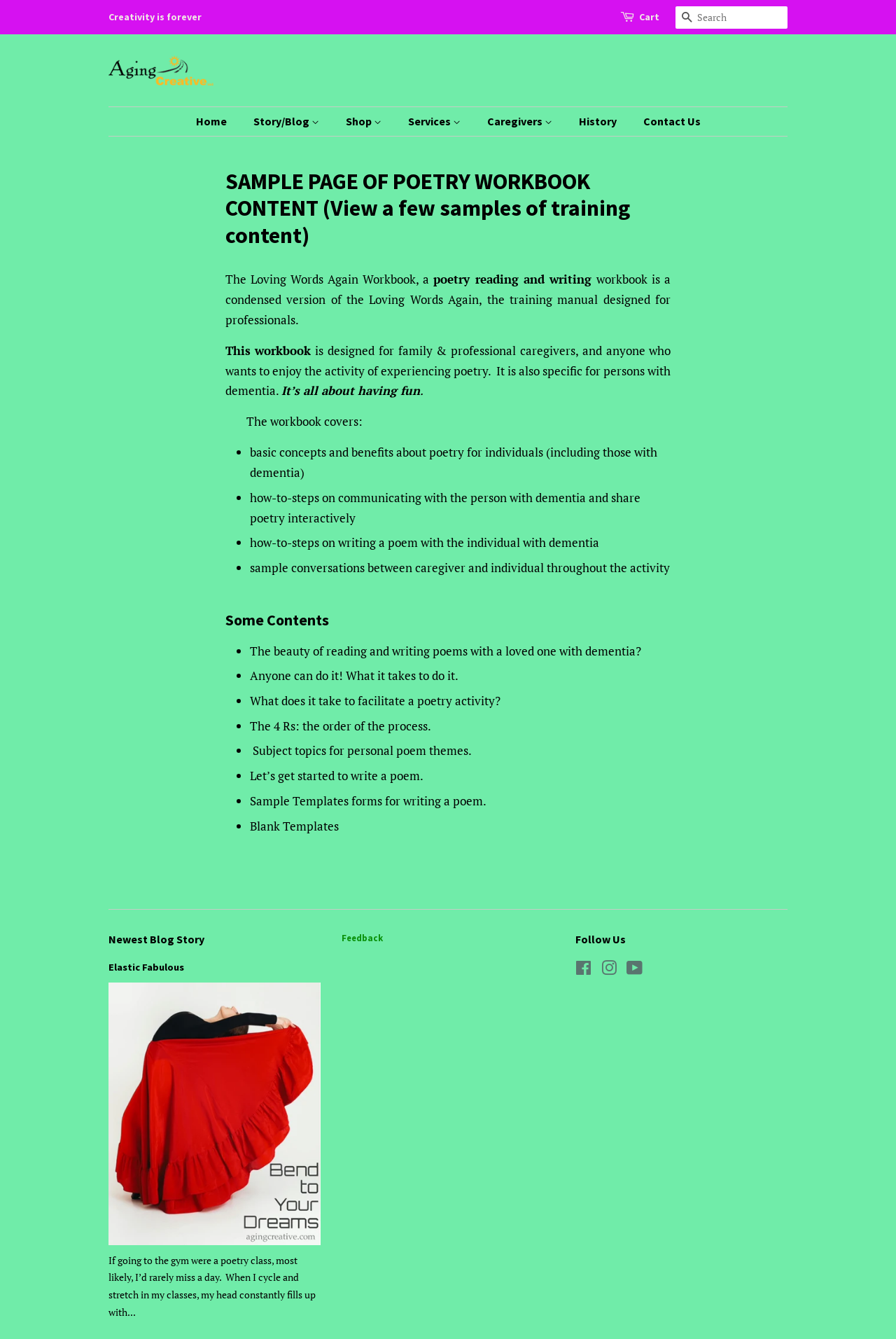Can you pinpoint the bounding box coordinates for the clickable element required for this instruction: "Go to the Cart page"? The coordinates should be four float numbers between 0 and 1, i.e., [left, top, right, bottom].

[0.713, 0.007, 0.736, 0.019]